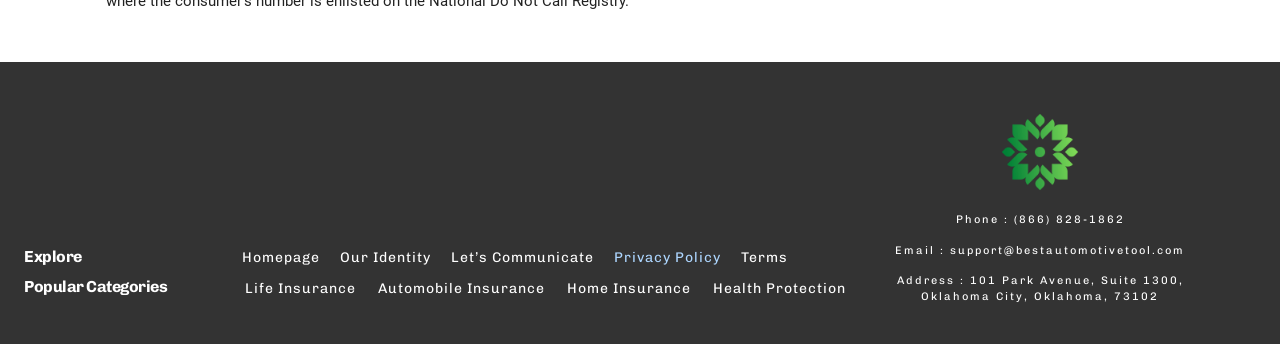Please analyze the image and give a detailed answer to the question:
What is the phone number?

I found the phone number by looking at the static text element that says 'Phone : (866) 828-1862' located at the bottom of the page.